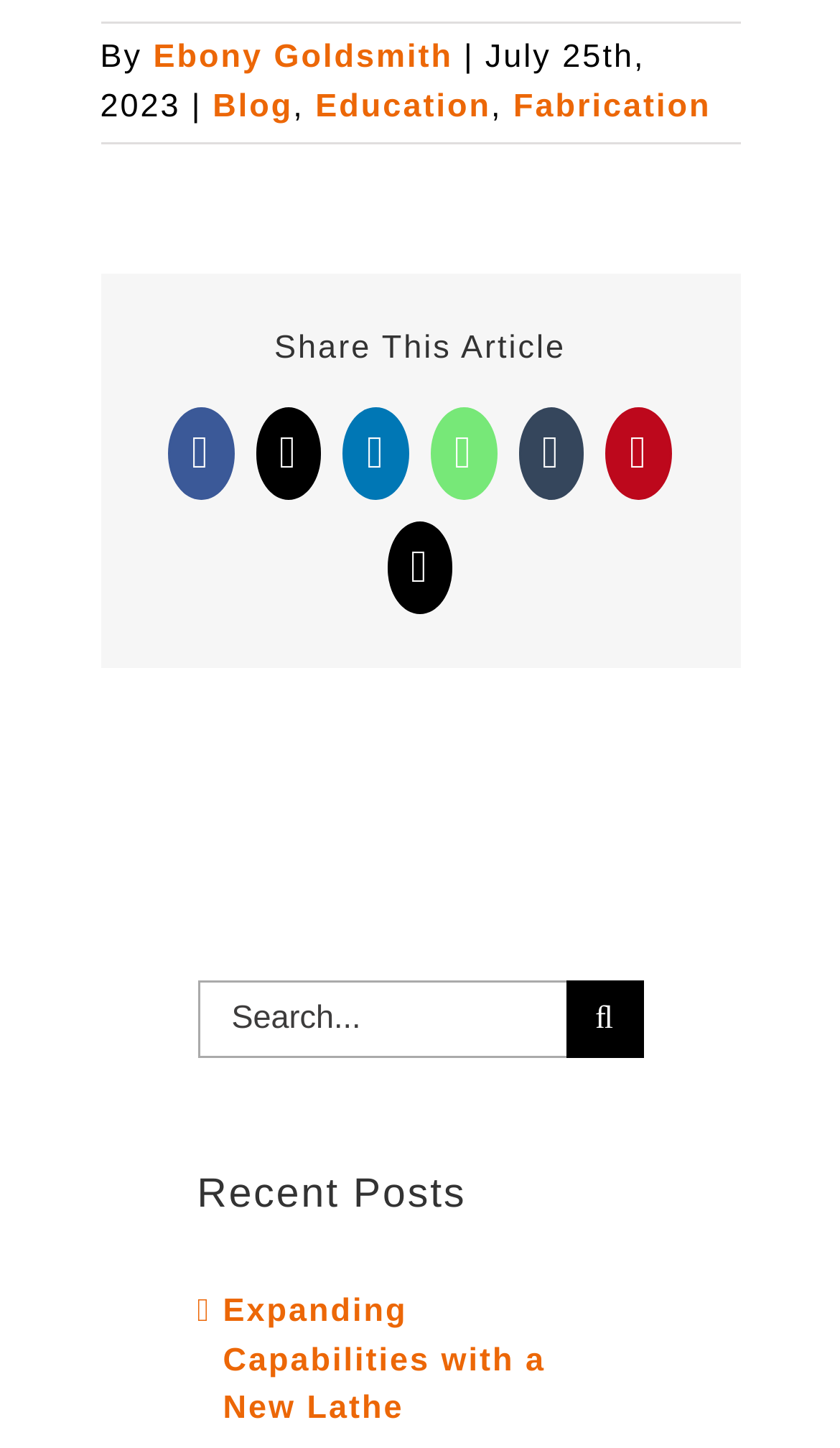Please identify the bounding box coordinates of the area that needs to be clicked to fulfill the following instruction: "Read the article 'Expanding Capabilities with a New Lathe'."

[0.265, 0.893, 0.65, 0.986]